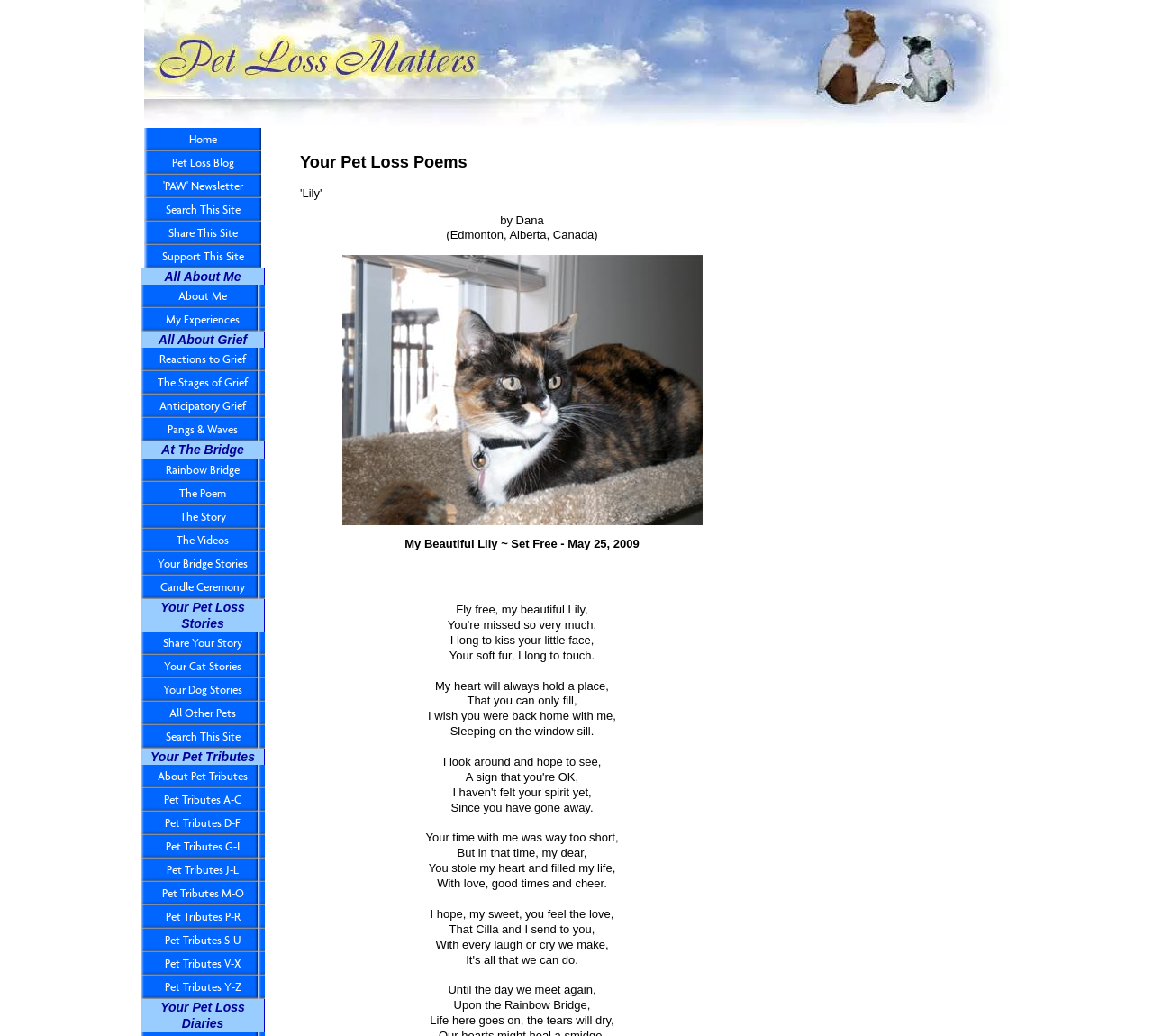What is the poem about?
Provide an in-depth answer to the question, covering all aspects.

The poem is about the loss of a pet, specifically a cat named Lily, and the emotions and feelings that come with it. The poem expresses the longing and sadness of the owner, and the memories they shared with their pet.